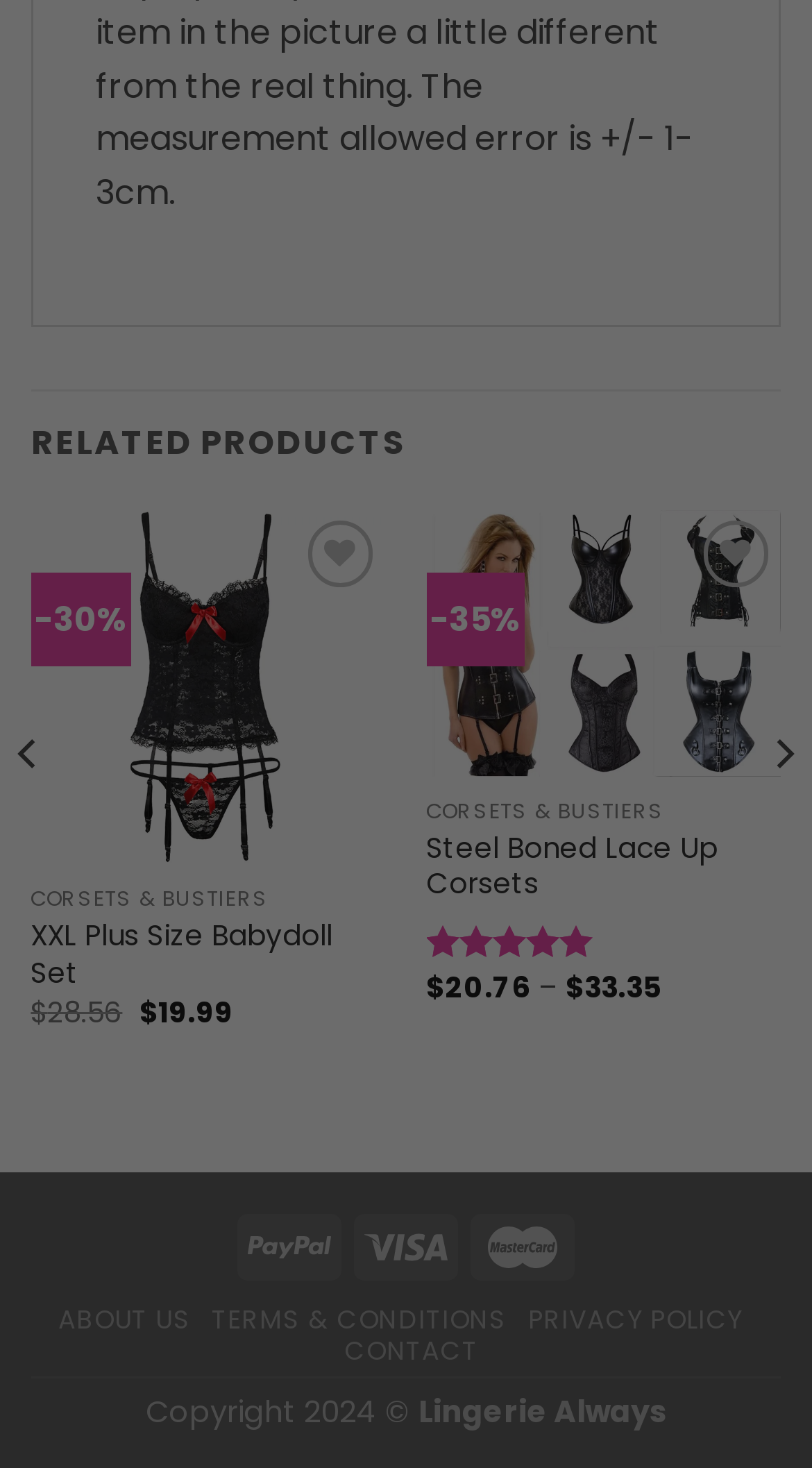Highlight the bounding box coordinates of the element that should be clicked to carry out the following instruction: "Click Previous button". The coordinates must be given as four float numbers ranging from 0 to 1, i.e., [left, top, right, bottom].

[0.01, 0.345, 0.062, 0.796]